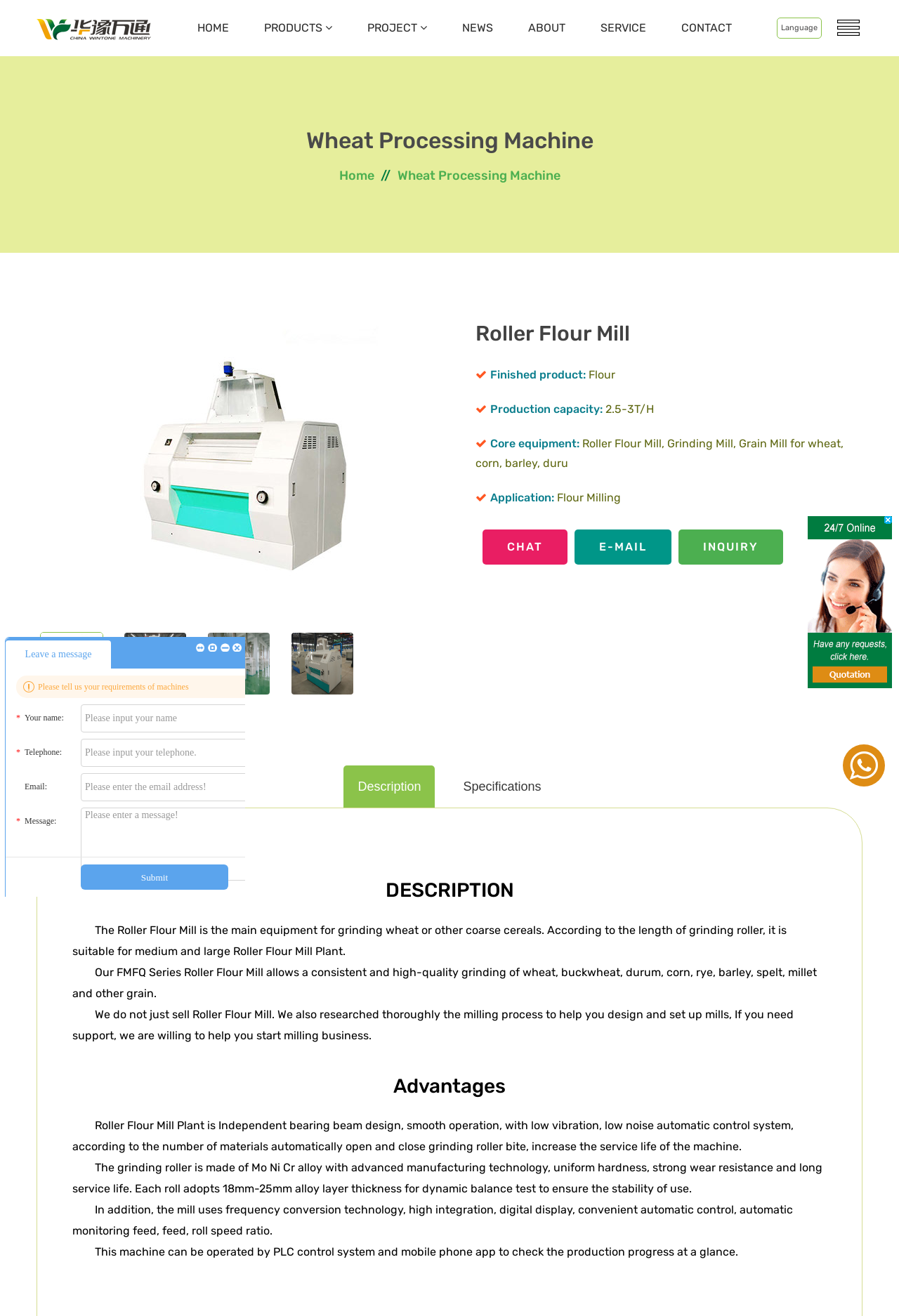Construct a comprehensive description capturing every detail on the webpage.

The webpage is about the Roller Flour Mill, a main equipment for grinding wheat or other coarse cereals. At the top, there is a site logo and a navigation menu with links to HOME, PRODUCTS, PROJECT, NEWS, ABOUT, SERVICE, and CONTACT. Below the navigation menu, there is a heading "Wheat Processing Machine" and a link to "Home" and "Wheat Processing Machine".

On the left side, there are four groups of images, each with a caption "1 / 4", "2 / 4", "3 / 4", and "4 / 4". The images appear to be related to the Roller Flour Mill.

On the right side, there is a section with a heading "Roller Flour Mill" and several paragraphs of text describing the product, including its finished product, production capacity, core equipment, application, and features. There are also links to "CHAT", "E-MAIL", and "INQUIRY".

Below this section, there are two links to "Description" and "Specifications". Then, there is a heading "DESCRIPTION" and several paragraphs of text describing the Roller Flour Mill, its features, and its advantages. The text is divided into sections with headings "DESCRIPTION" and "Advantages".

At the bottom of the page, there is an image with a message "No operator is online now, please click here to leave your message. We will reply you as soon as possible." and several other images. There is also an iframe with unknown content.

Overall, the webpage appears to be a product page for the Roller Flour Mill, providing detailed information about the product, its features, and its advantages.